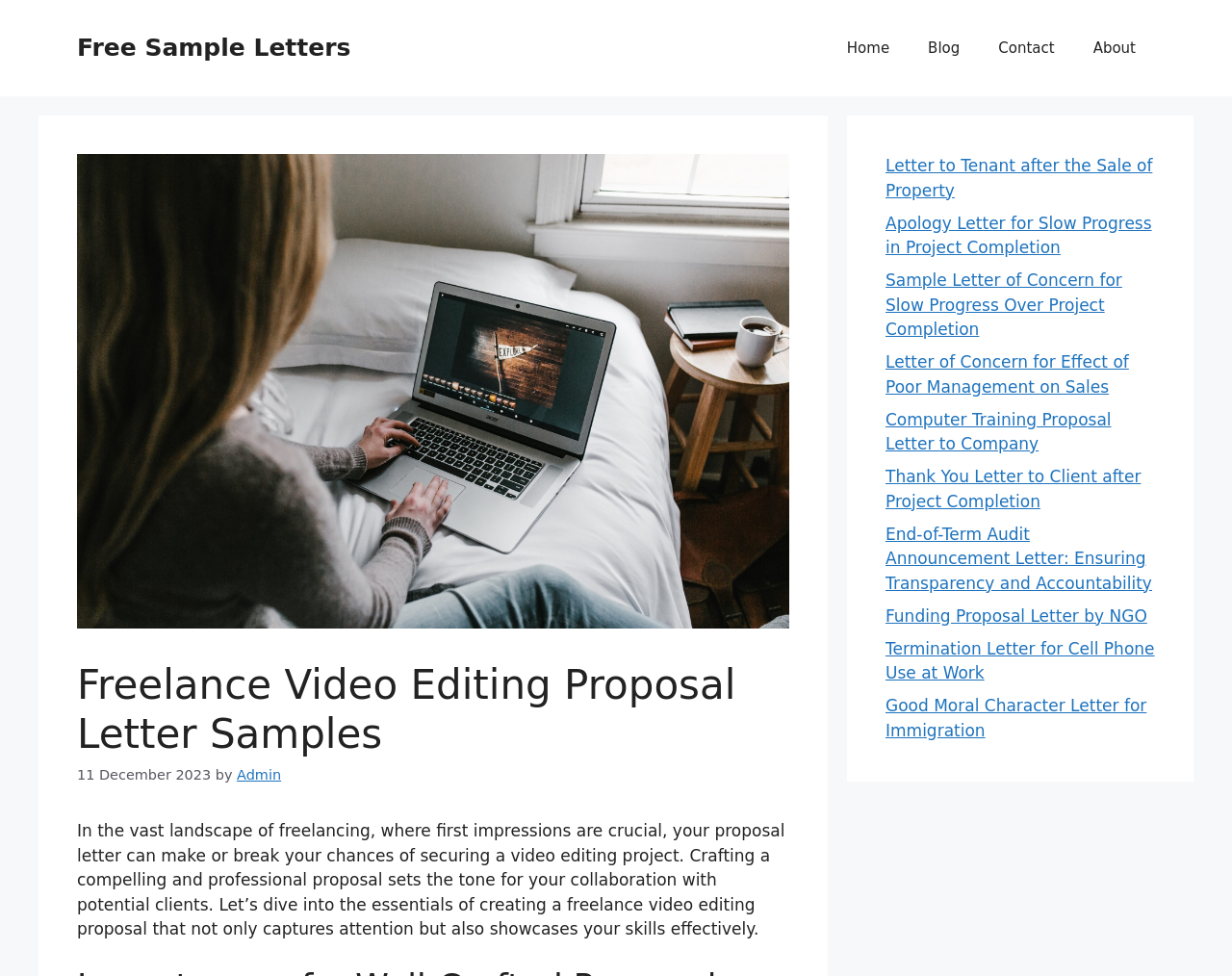Please use the details from the image to answer the following question comprehensively:
How many links are in the primary navigation?

The primary navigation section contains links to 'Home', 'Blog', 'Contact', and 'About', which are four in total.